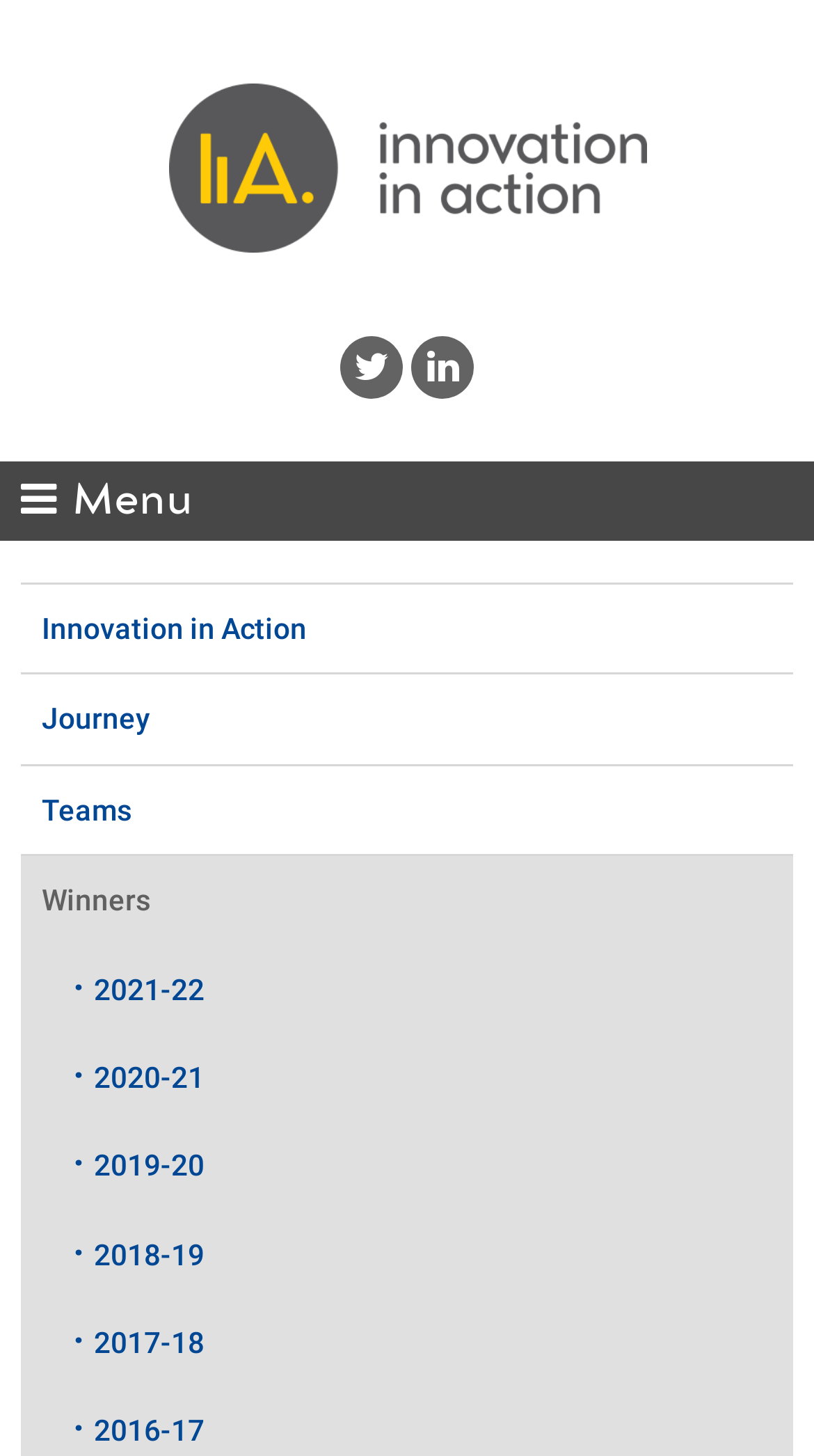Find the primary header on the webpage and provide its text.

Innovation in Action: Solutions to Public Health Challenges